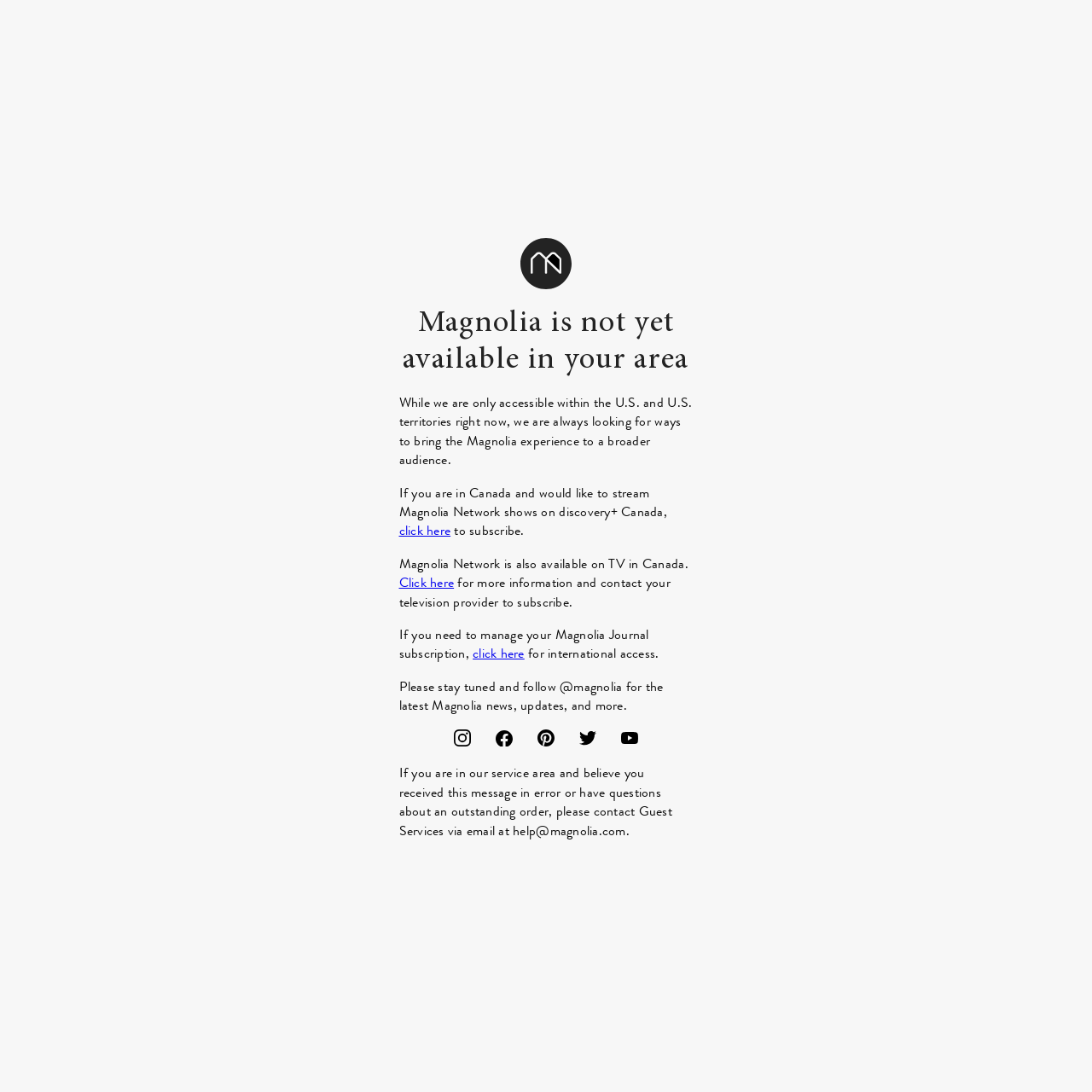Locate the bounding box coordinates of the element to click to perform the following action: 'follow Magnolia on Instagram'. The coordinates should be given as four float values between 0 and 1, in the form of [left, top, right, bottom].

[0.411, 0.668, 0.436, 0.687]